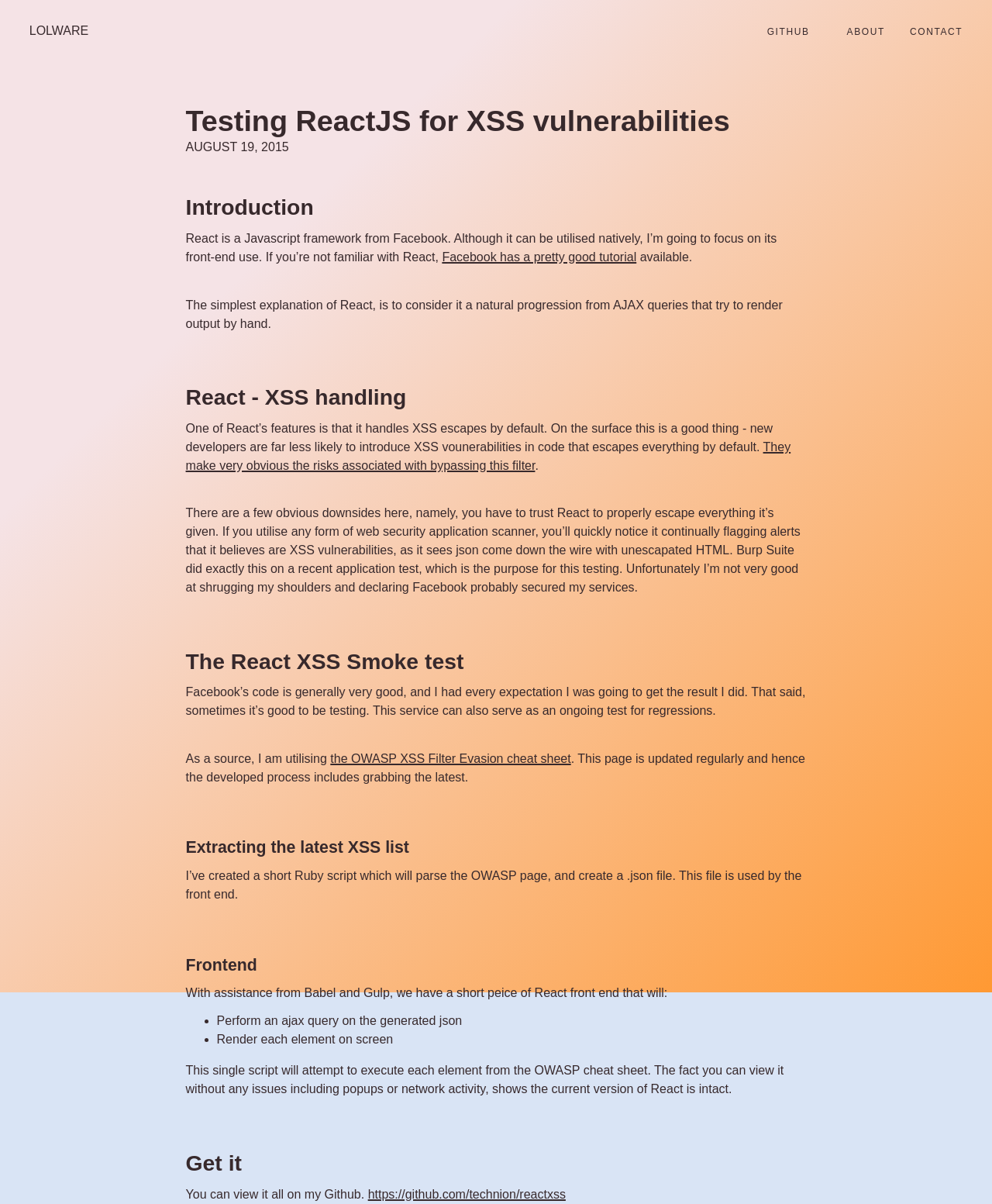What is the source used for the XSS list?
Use the information from the image to give a detailed answer to the question.

The source used for the XSS list is the OWASP XSS Filter Evasion cheat sheet, as mentioned in the section 'Extracting the latest XSS list', which is updated regularly and used to generate a JSON file for the frontend.